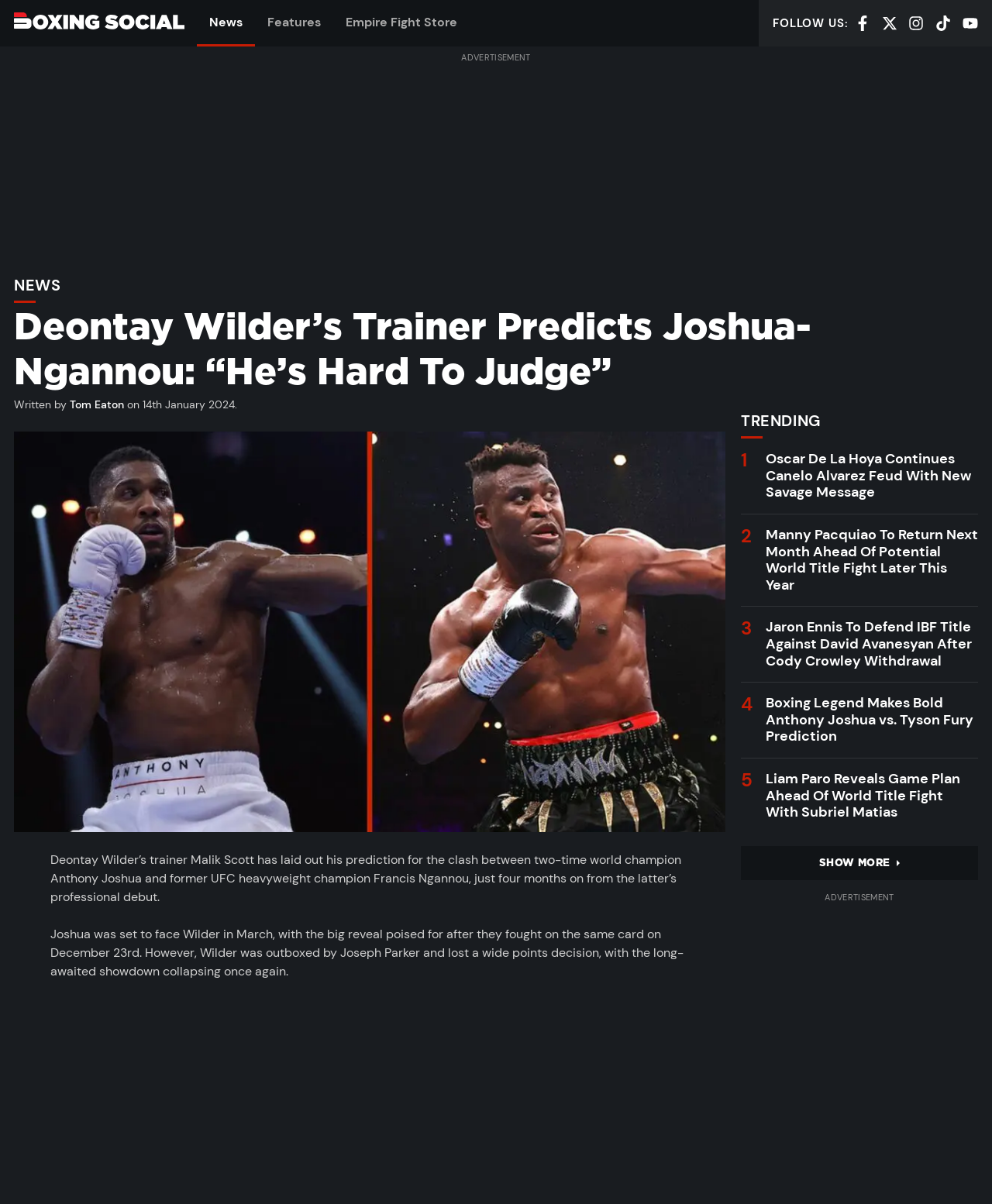Locate the bounding box coordinates of the area that needs to be clicked to fulfill the following instruction: "Read the news about Oscar De La Hoya". The coordinates should be in the format of four float numbers between 0 and 1, namely [left, top, right, bottom].

[0.771, 0.373, 0.979, 0.417]